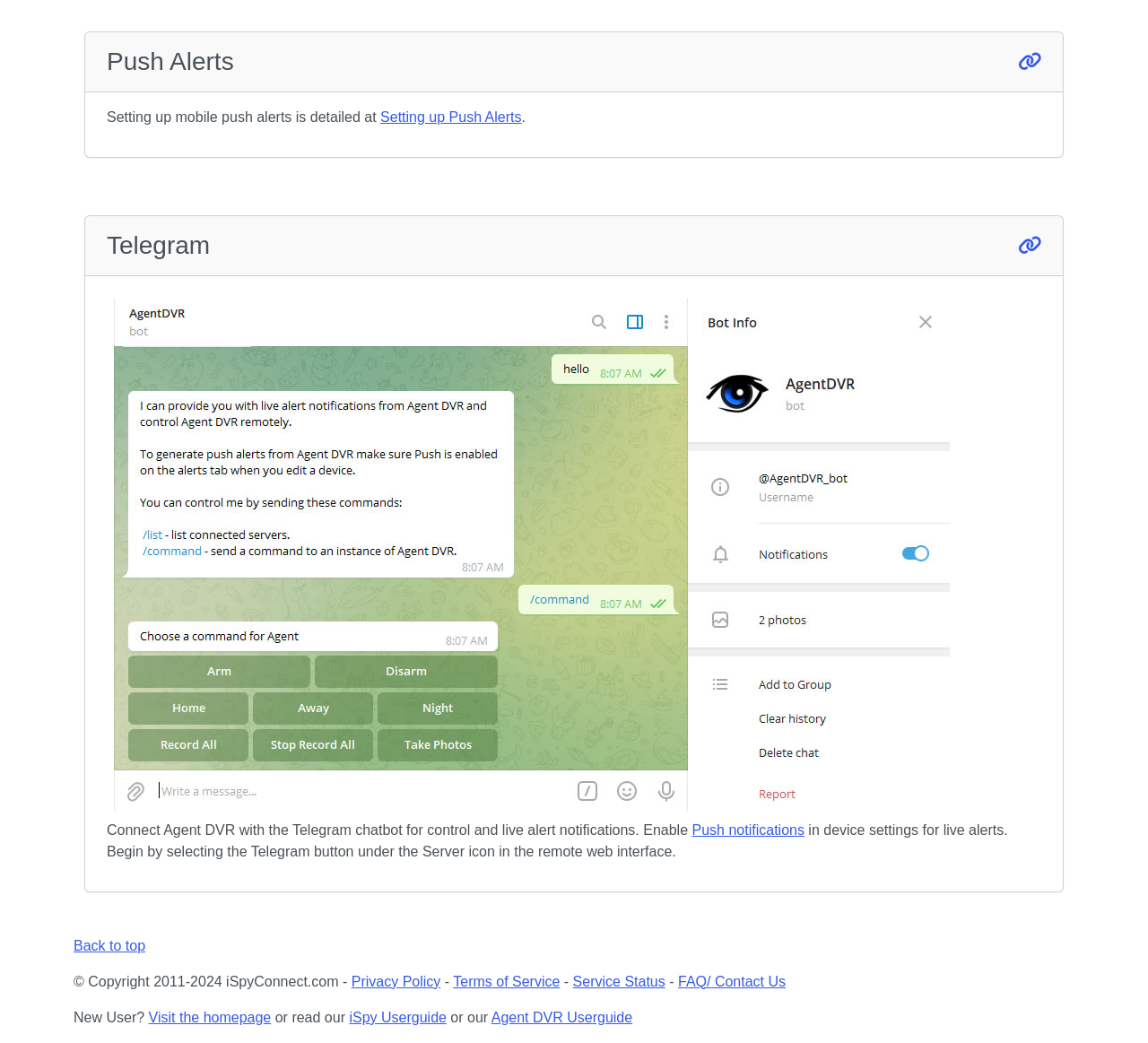What is the purpose of connecting Agent DVR with Telegram?
Please give a well-detailed answer to the question.

According to the webpage, connecting Agent DVR with the Telegram chatbot allows for control and live alert notifications. This is mentioned in the section that describes setting up mobile push alerts.